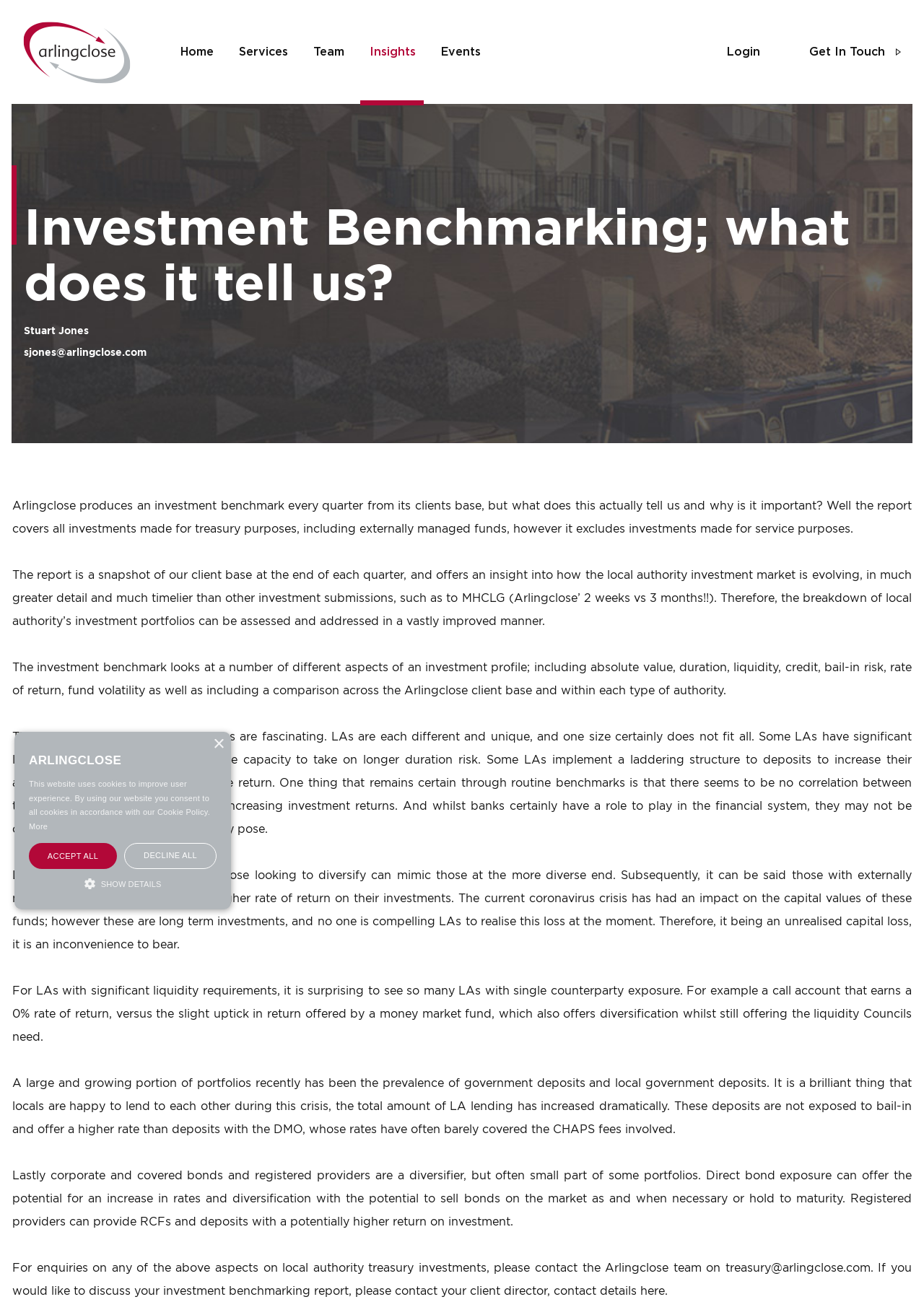Use a single word or phrase to answer the following:
What is the purpose of the investment benchmark?

To assess local authority investment portfolios